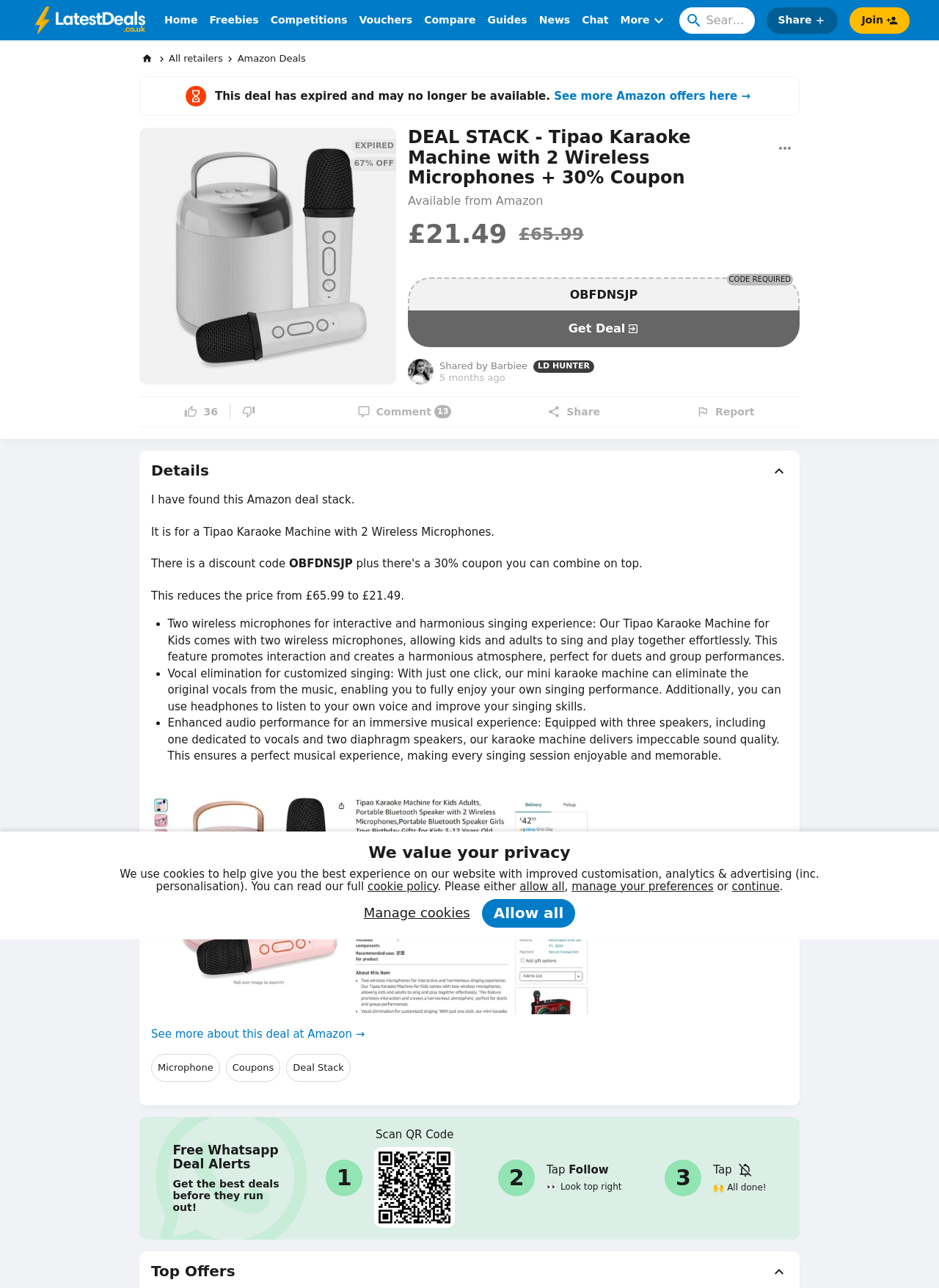What is the discount percentage for this deal?
Provide a well-explained and detailed answer to the question.

The discount percentage can be found in the product description section, where it is stated as '67% OFF'.